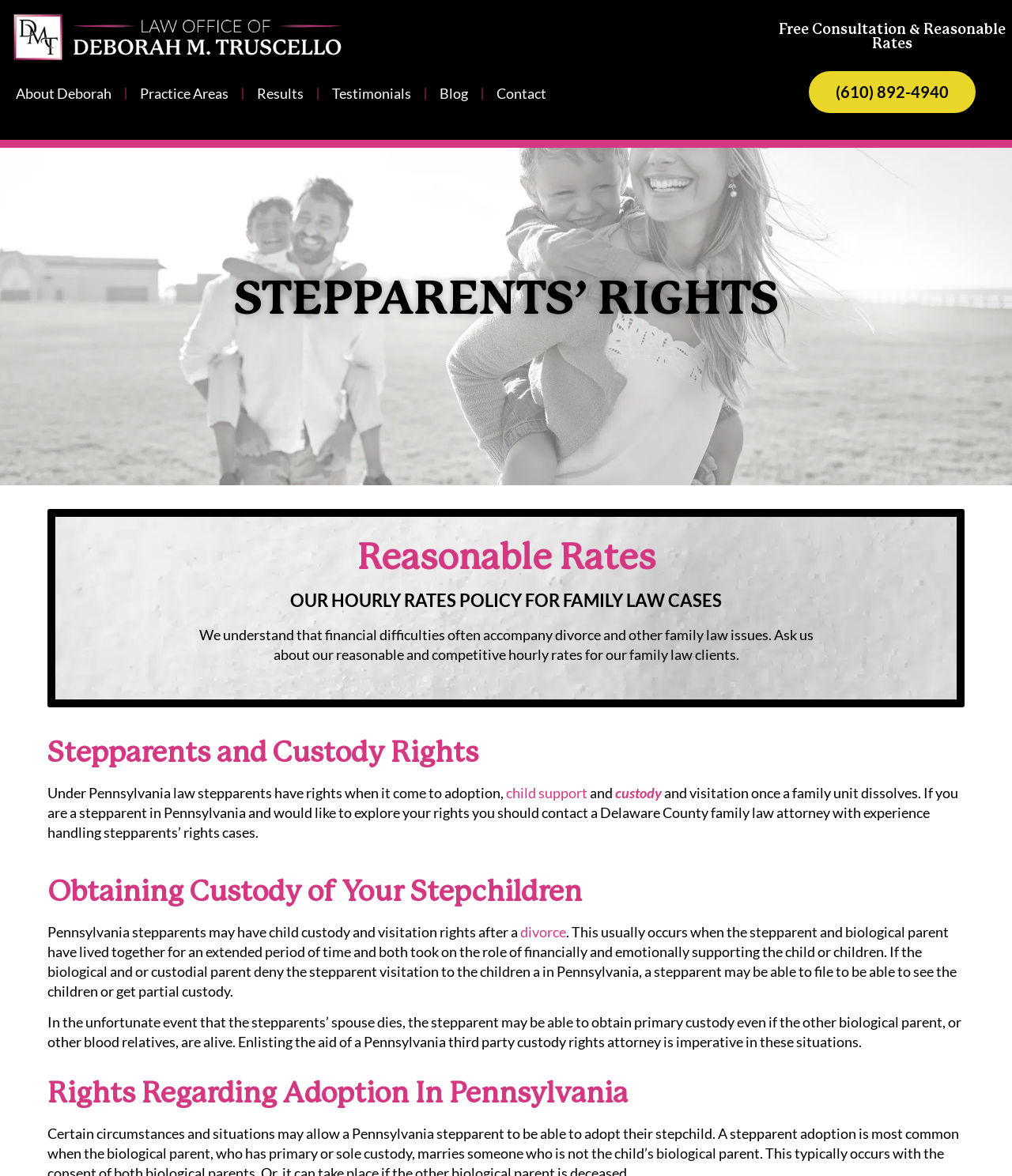What is the purpose of contacting a Delaware County family law attorney?
Refer to the image and provide a detailed answer to the question.

According to the webpage, a stepparent in Pennsylvania should contact a Delaware County family law attorney with experience handling stepparents' rights cases to explore their rights.